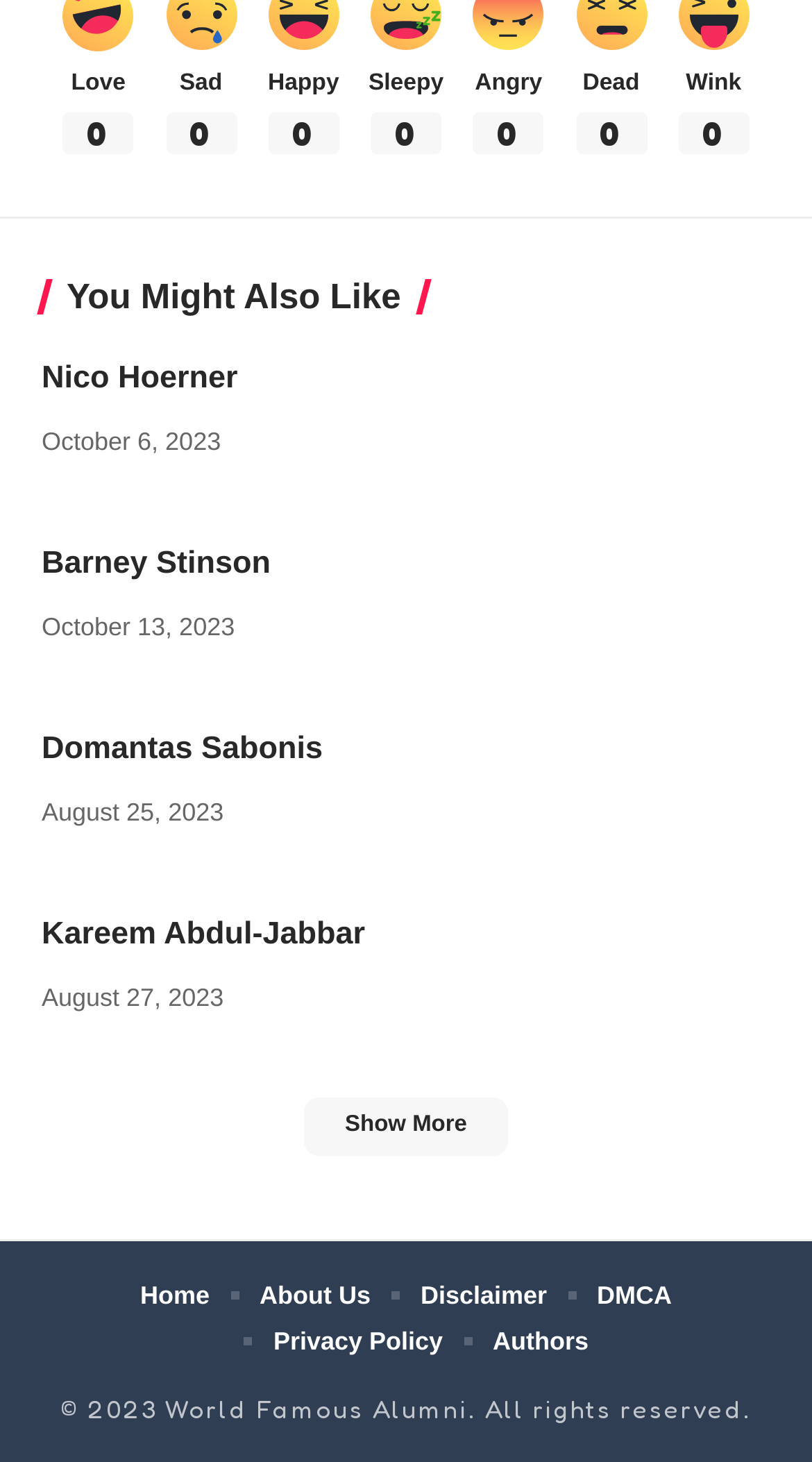Determine the bounding box coordinates for the area that should be clicked to carry out the following instruction: "Show more results".

[0.373, 0.75, 0.626, 0.79]